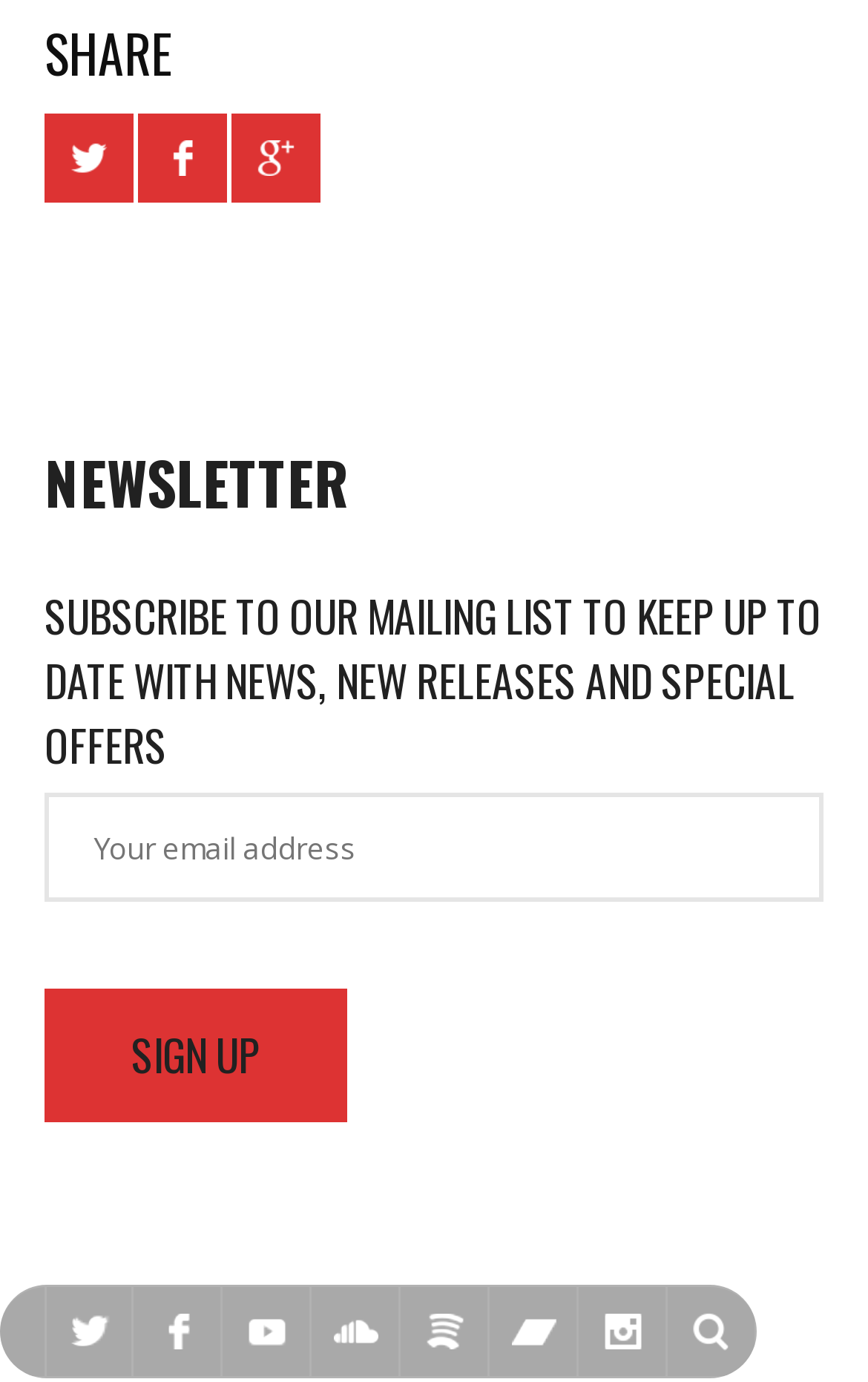Give a one-word or one-phrase response to the question: 
How many social media platforms are linked at the bottom?

8